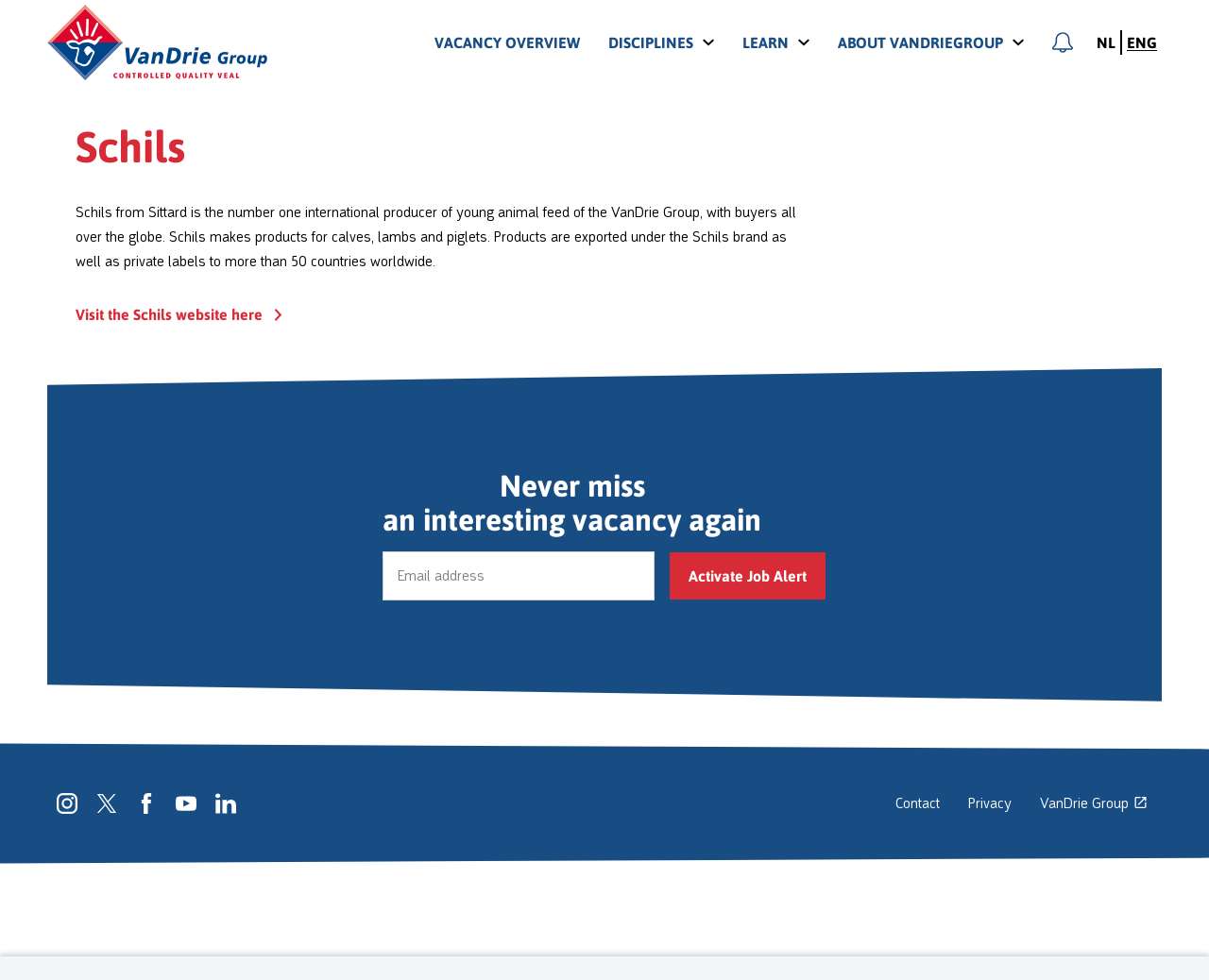Generate a thorough caption detailing the webpage content.

The webpage is about Schils, a company that produces young animal feed and is part of the VanDrie Group. At the top left corner, there is a VanDrie Group logo, which is an image linked to the group's website. Next to the logo, there is a main navigation menu with four links: "VACANCY OVERVIEW", "DISCIPLINES", "LEARN", and "ABOUT VANDRIEGROUP". Each of these links has a small icon next to it.

Below the navigation menu, there is a heading that reads "Schils" and a paragraph of text that describes the company's products and global reach. There is also a link to visit the Schils website.

Further down, there is a section with a heading "Never miss an interesting vacancy again" and a form to sign up for job alerts. The form has a text box to enter an email address and a button to activate the job alert.

At the bottom of the page, there is a section with useful links, including links to the company's social media pages (Instagram, Twitter, Facebook, YouTube, and LinkedIn) and a link to the corporate website. There are also links to the contact page and the privacy policy.